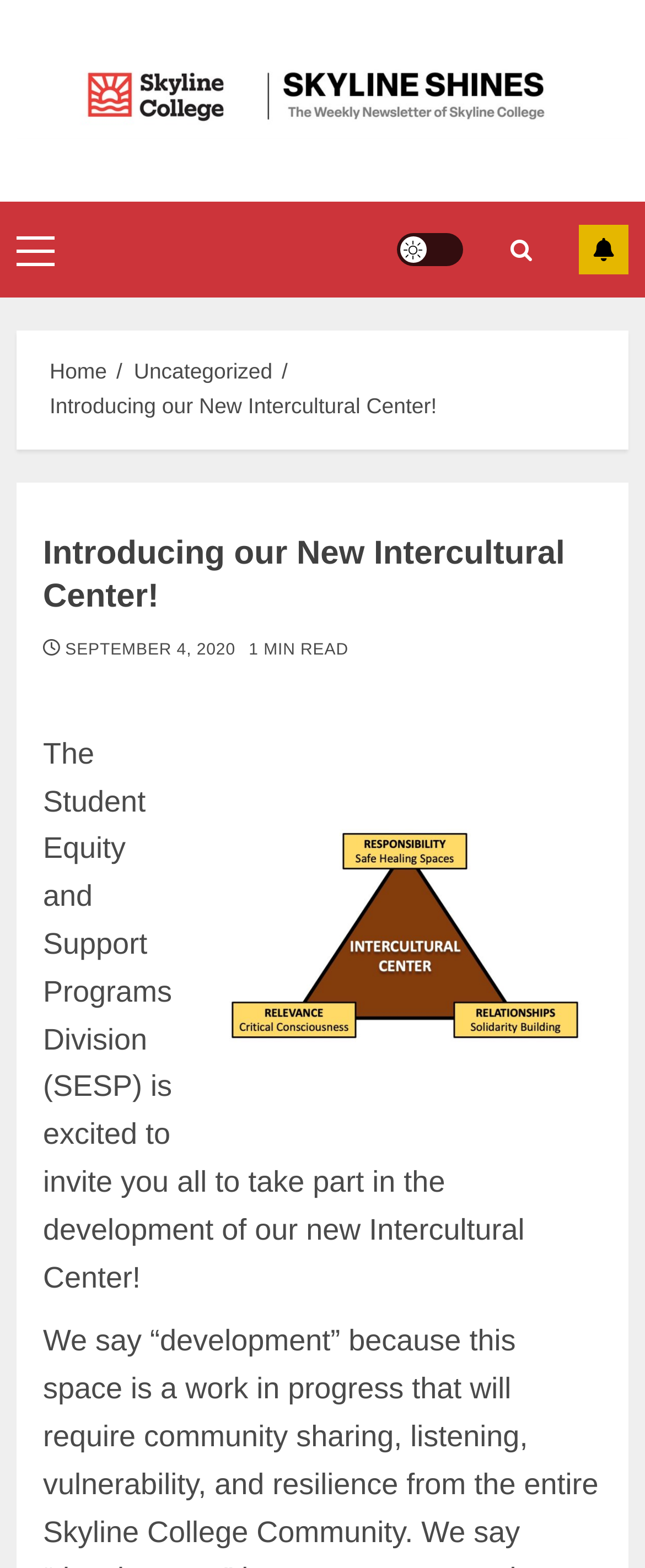Provide the bounding box coordinates of the section that needs to be clicked to accomplish the following instruction: "Subscribe to the newsletter."

[0.897, 0.144, 0.974, 0.175]